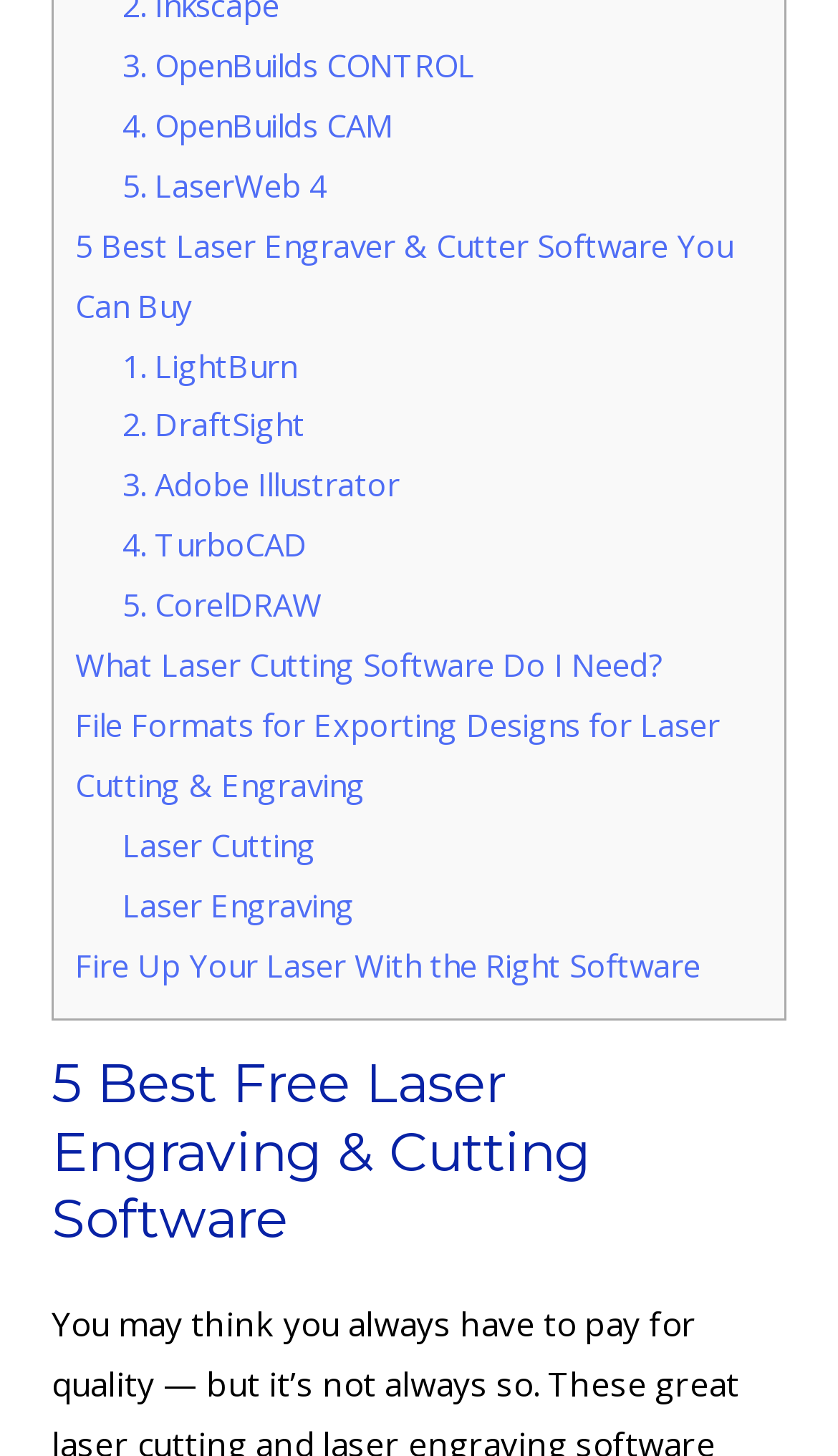Determine the bounding box coordinates for the clickable element to execute this instruction: "Read the article". Provide the coordinates as four float numbers between 0 and 1, i.e., [left, top, right, bottom].

None